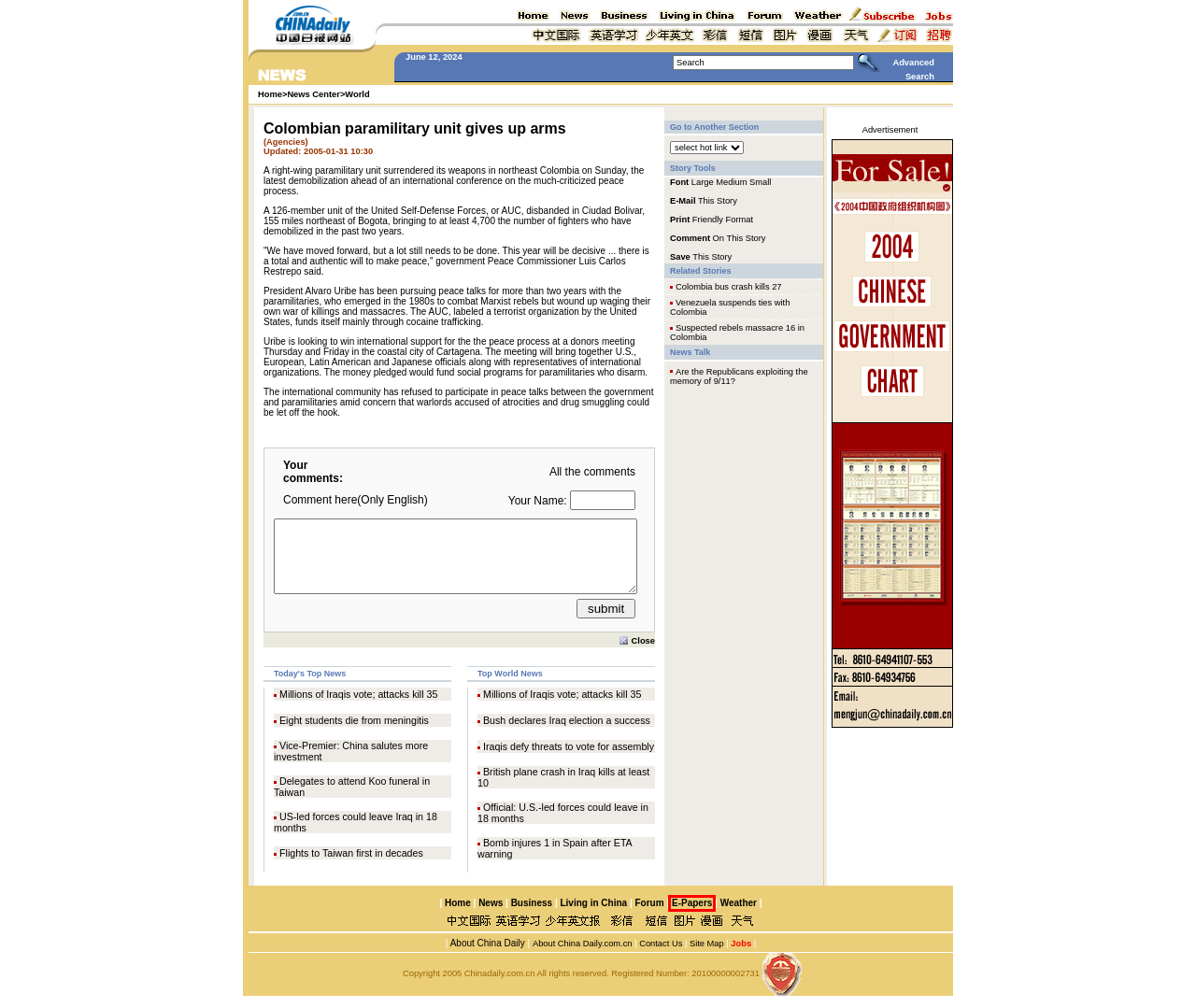Given a screenshot of a webpage featuring a red bounding box, identify the best matching webpage description for the new page after the element within the red box is clicked. Here are the options:
A. BBS - Chinadaily Forum
B. CHINA DAILY
C. Business News - China Economy & Company - China Daily
D. contactus_en
E. sitemap
F. about us
G. 无标题文档
H. weather

B